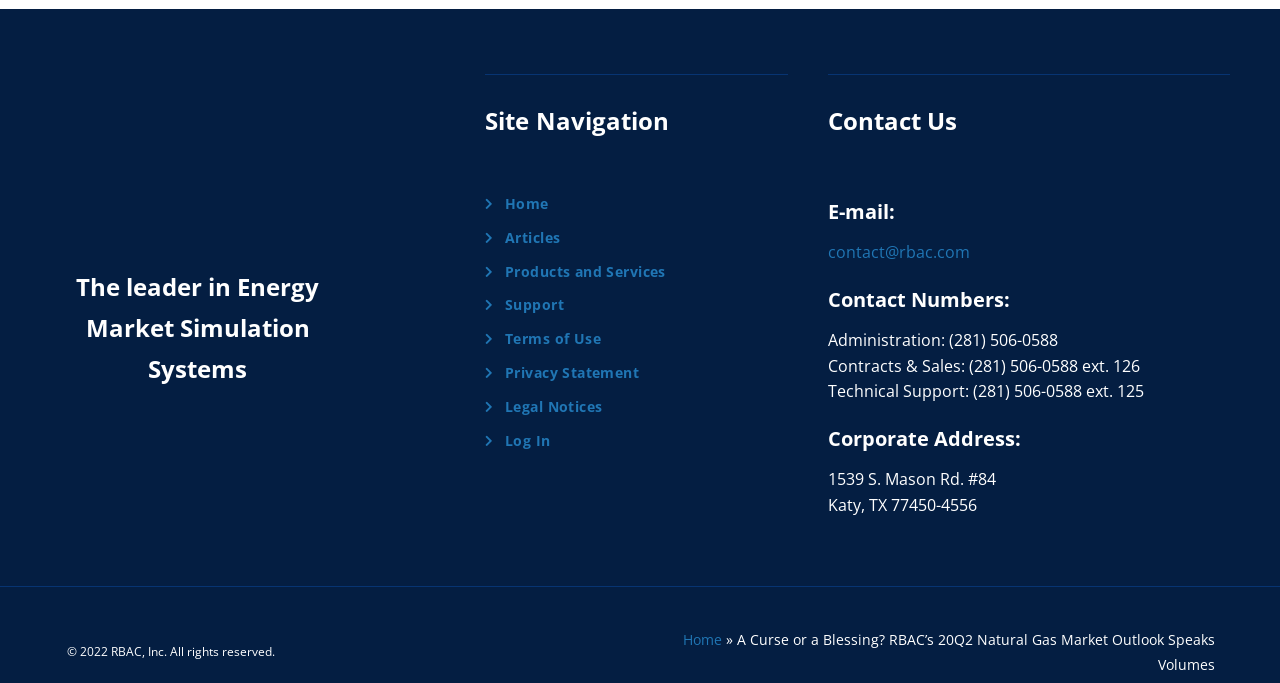Identify the bounding box coordinates for the element you need to click to achieve the following task: "Log In to the system". The coordinates must be four float values ranging from 0 to 1, formatted as [left, top, right, bottom].

[0.379, 0.628, 0.615, 0.662]